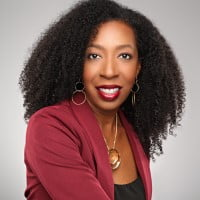Reply to the question with a single word or phrase:
What is Kisha's hairstyle in the portrait?

Natural